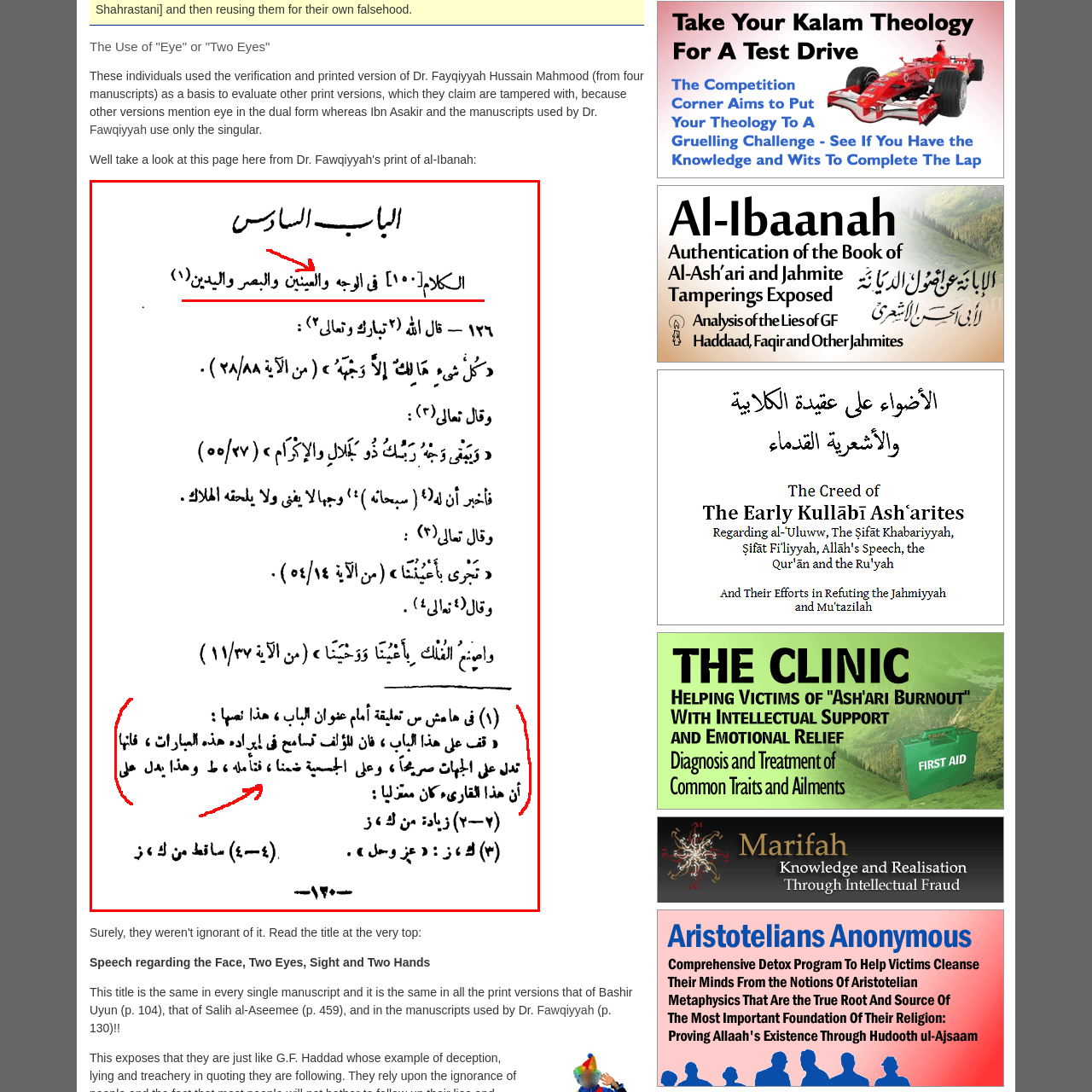Look at the image segment within the red box, What is the main topic of discussion? Give a brief response in one word or phrase.

Eyes and sight